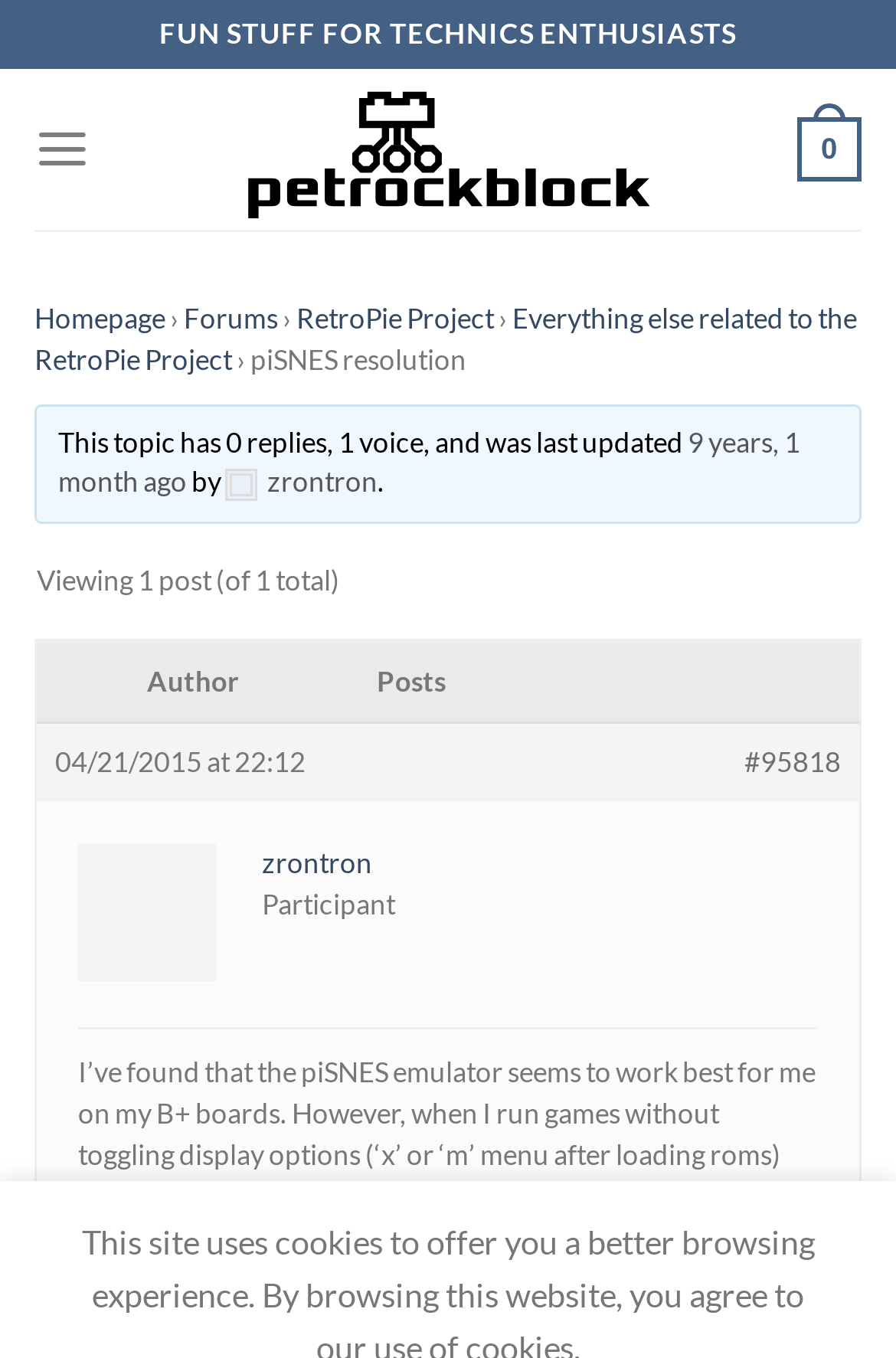Provide your answer to the question using just one word or phrase: What is the aspect ratio of the display when running games without toggling display options?

4:3